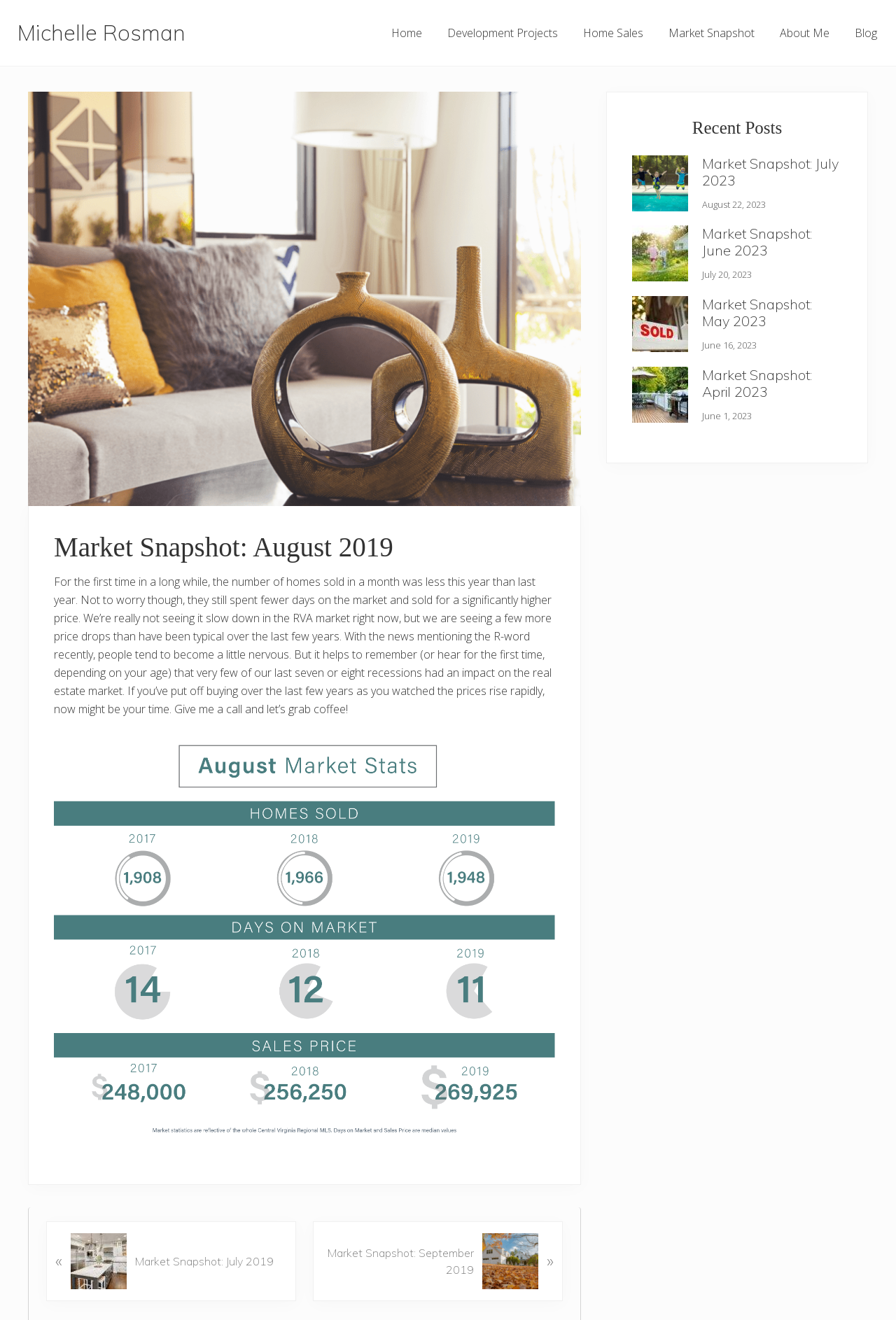Please determine the bounding box coordinates for the UI element described as: "parent_node: Market Snapshot: July 2023".

[0.705, 0.118, 0.768, 0.16]